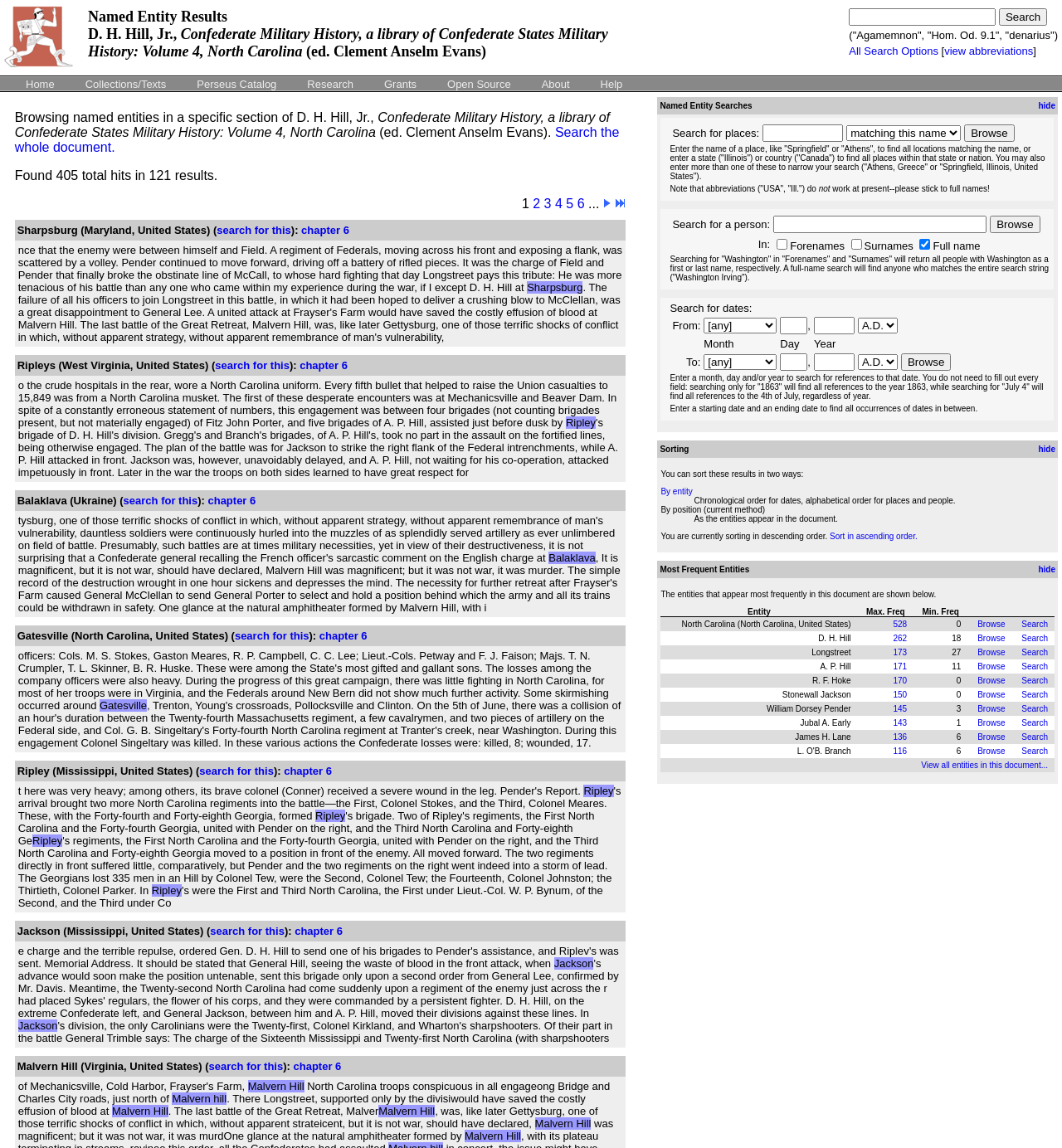Determine the bounding box coordinates of the region that needs to be clicked to achieve the task: "Click on the Home link".

[0.02, 0.067, 0.056, 0.079]